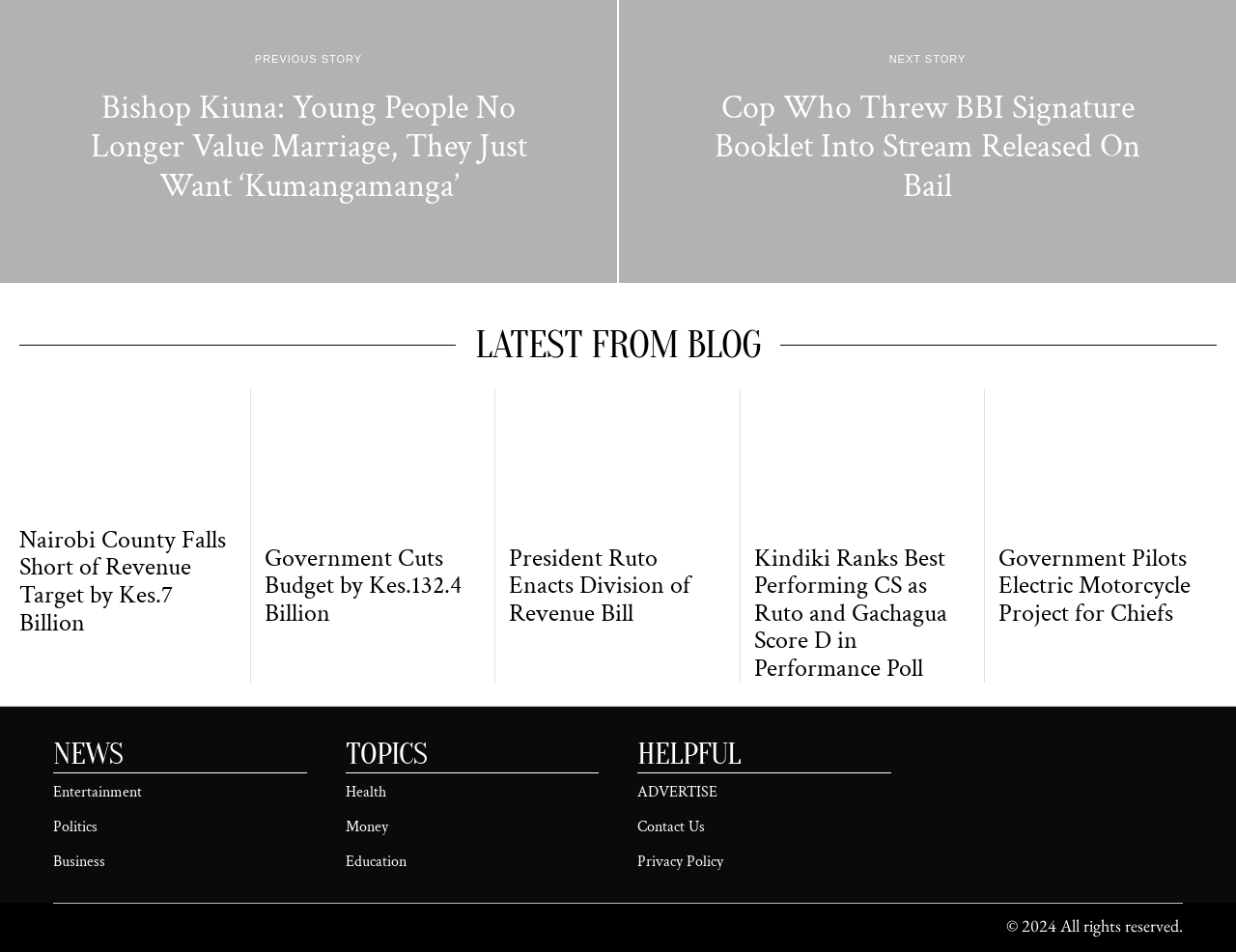Kindly respond to the following question with a single word or a brief phrase: 
What is the category of the article 'Nairobi County Falls Short of Revenue Target by Kes.7 Billion'?

Business